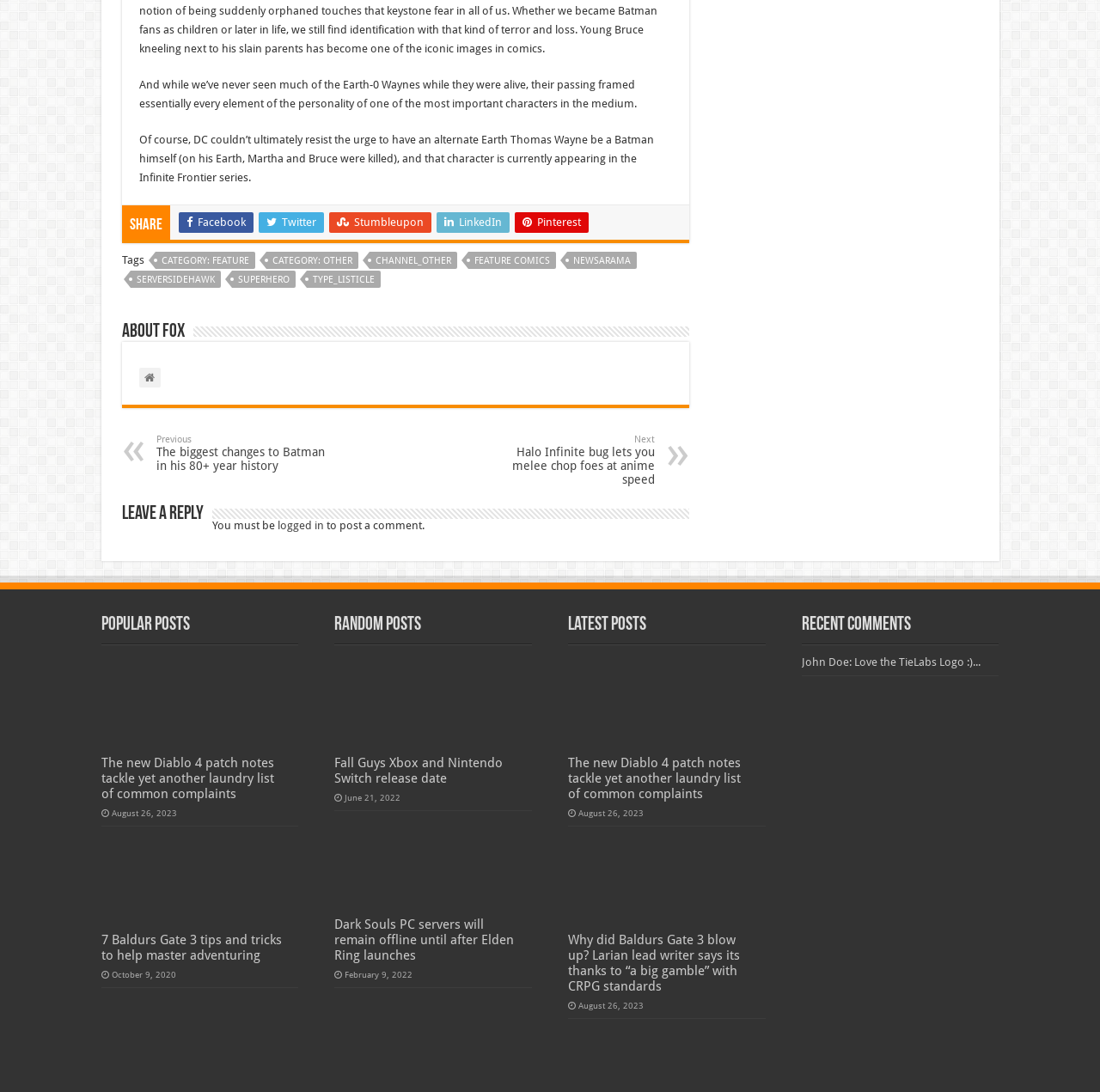How many social media sharing links are there?
Provide a detailed and well-explained answer to the question.

I counted the number of social media sharing links by looking at the links below the 'Share' text, and I found 6 links, namely Facebook, Twitter, Stumbleupon, LinkedIn, Pinterest, and an unknown link with a '' icon.